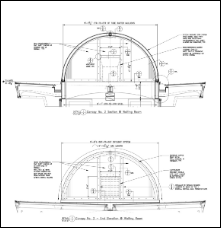Describe all the elements in the image with great detail.

This architectural drawing illustrates the design plans for a custom barrel-vaulted canopy system intended for the Lynbrook Station. The top section presents a detailed cross-section view, while the lower part features an elevation view, showcasing the innovative features and structural components necessary for effective weather protection and aesthetic appeal. Key elements include the integrated skylights, the polycarbonate panels, and the overall dimensions of the canopy, ensuring a modern design that enhances the functionality and visual impact of the station. This design is part of the renovations aimed at improving the facilities for the approximately 5,000 daily commuters.